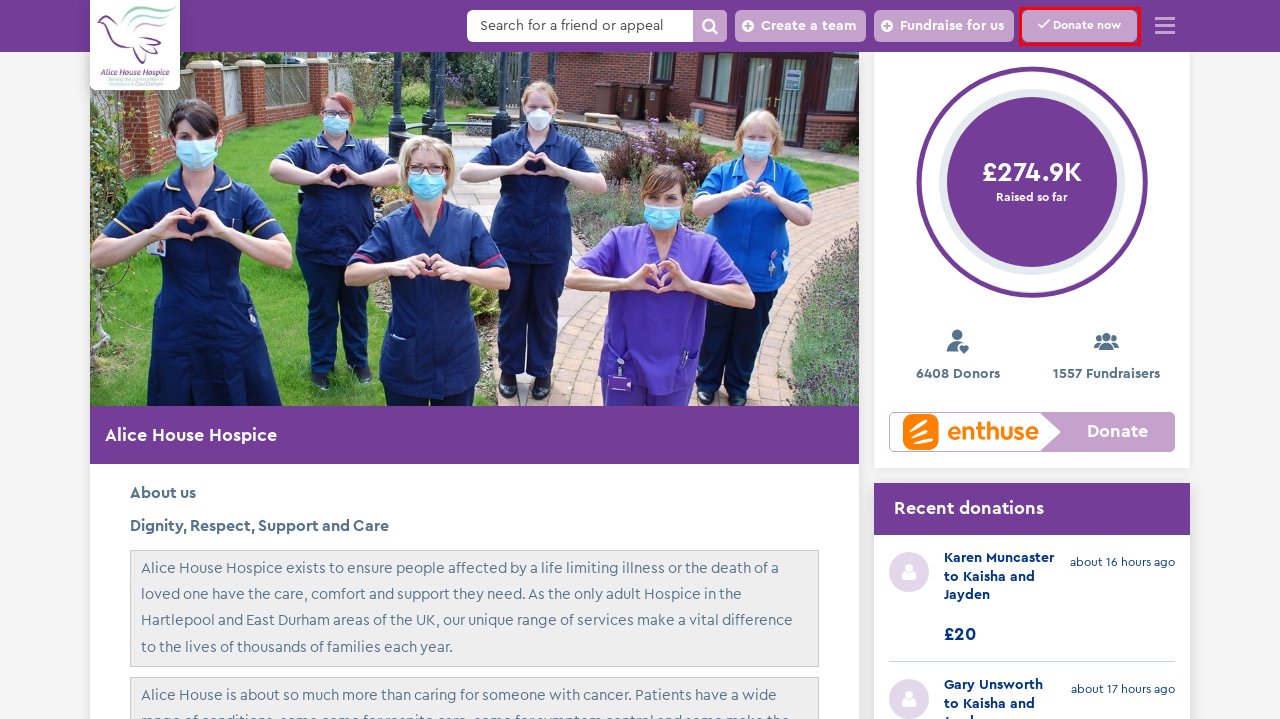Examine the screenshot of a webpage with a red bounding box around a specific UI element. Identify which webpage description best matches the new webpage that appears after clicking the element in the red bounding box. Here are the candidates:
A. Alice House Hospice: Colour Run 2024
B. Alice House Hospice: Sky Dive for Alice House
C. Privacy Notice - Enthuse: Branded fundraising for charities
D. Alice House Hospice: Great North Run 2022
E. You’re donating to Alice House Hospice
F. Alice House Hospice: Charity walk in memory of Stuart luck
G. Alice House Hospice: Cycle A Marathon 2024
H. Alice House Hospice: Fundraise For Us

E